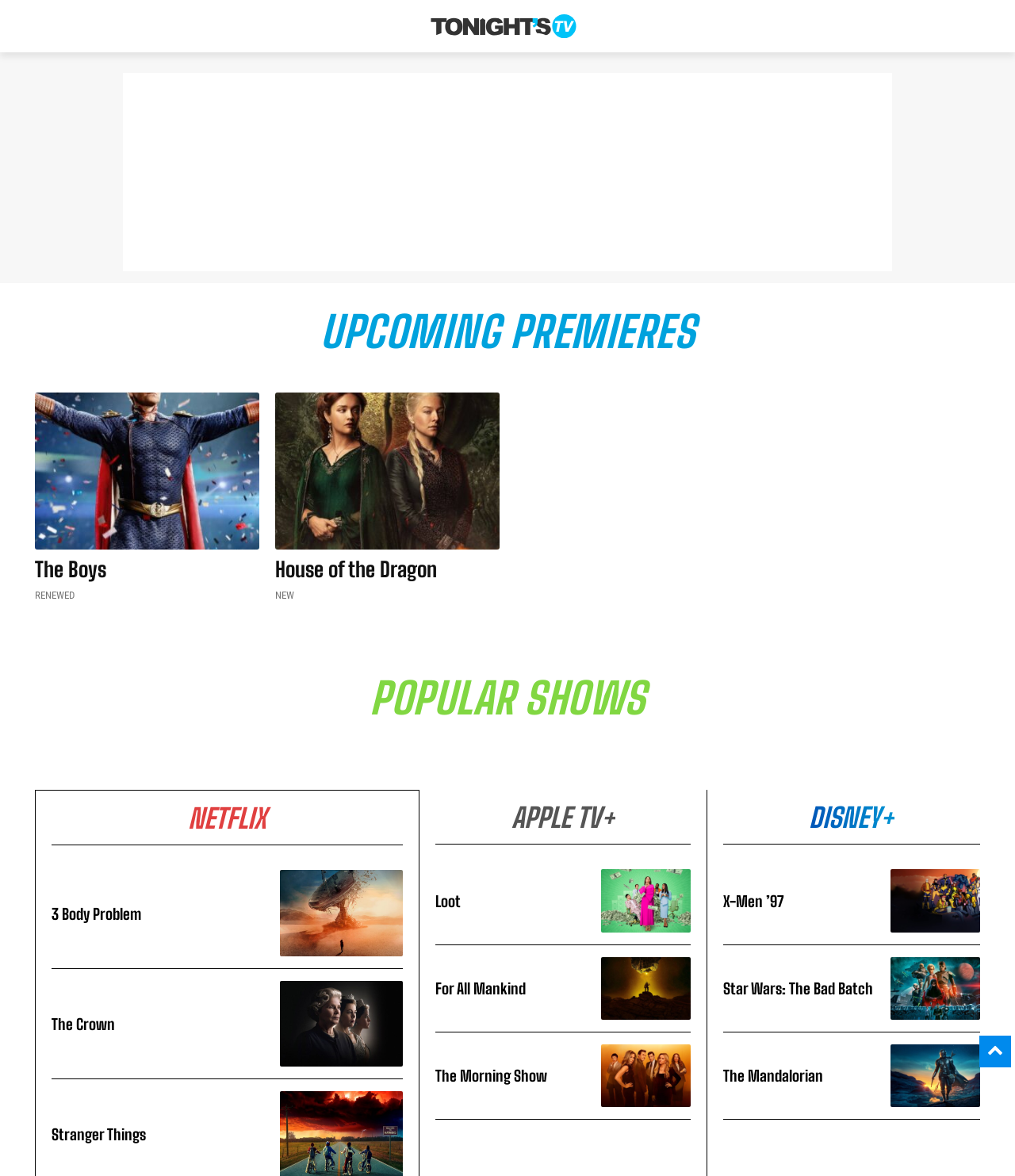What is the status of 'The Boys' TV show?
From the image, respond using a single word or phrase.

RENEWED